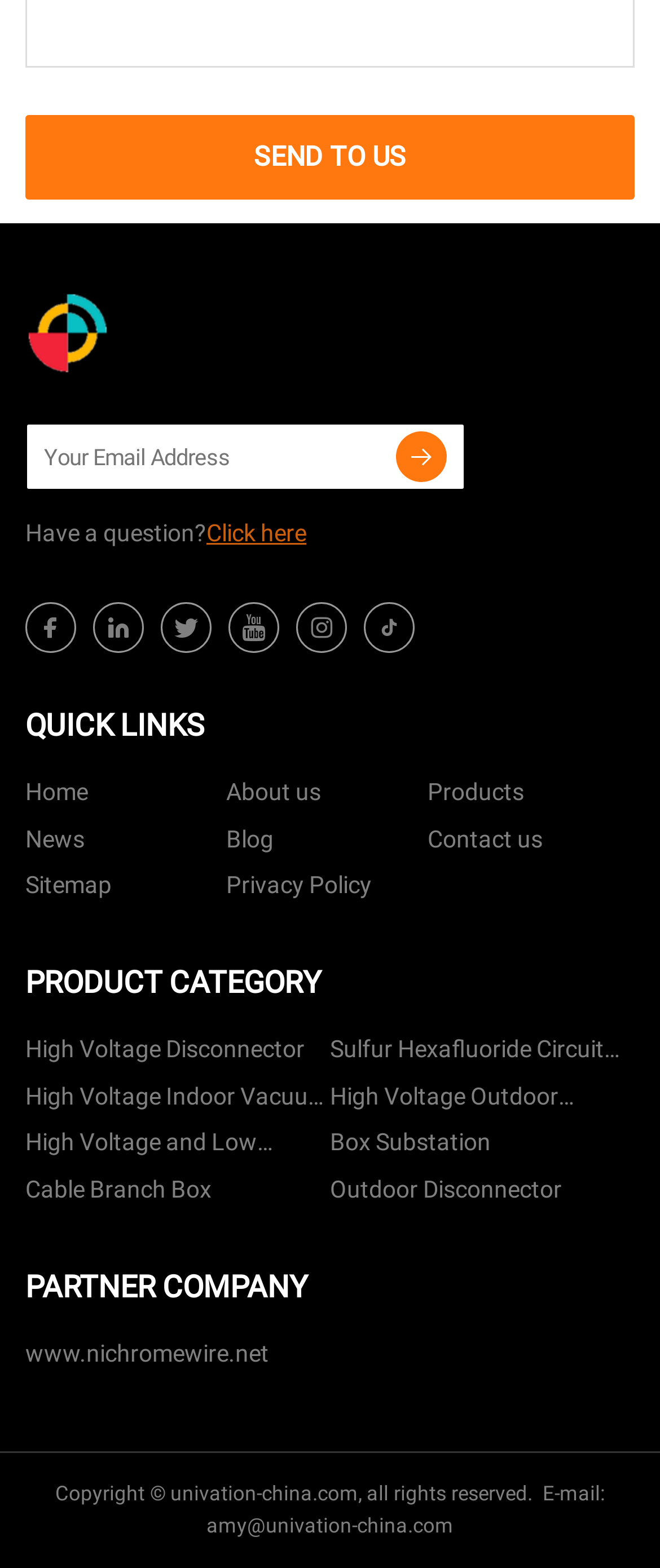What is the company's email address?
Using the details shown in the screenshot, provide a comprehensive answer to the question.

I found the company's email address at the bottom of the webpage, where it says 'Copyright © univation-china.com, all rights reserved. E-mail:' and then provides the email address 'amy@univation-china.com'.